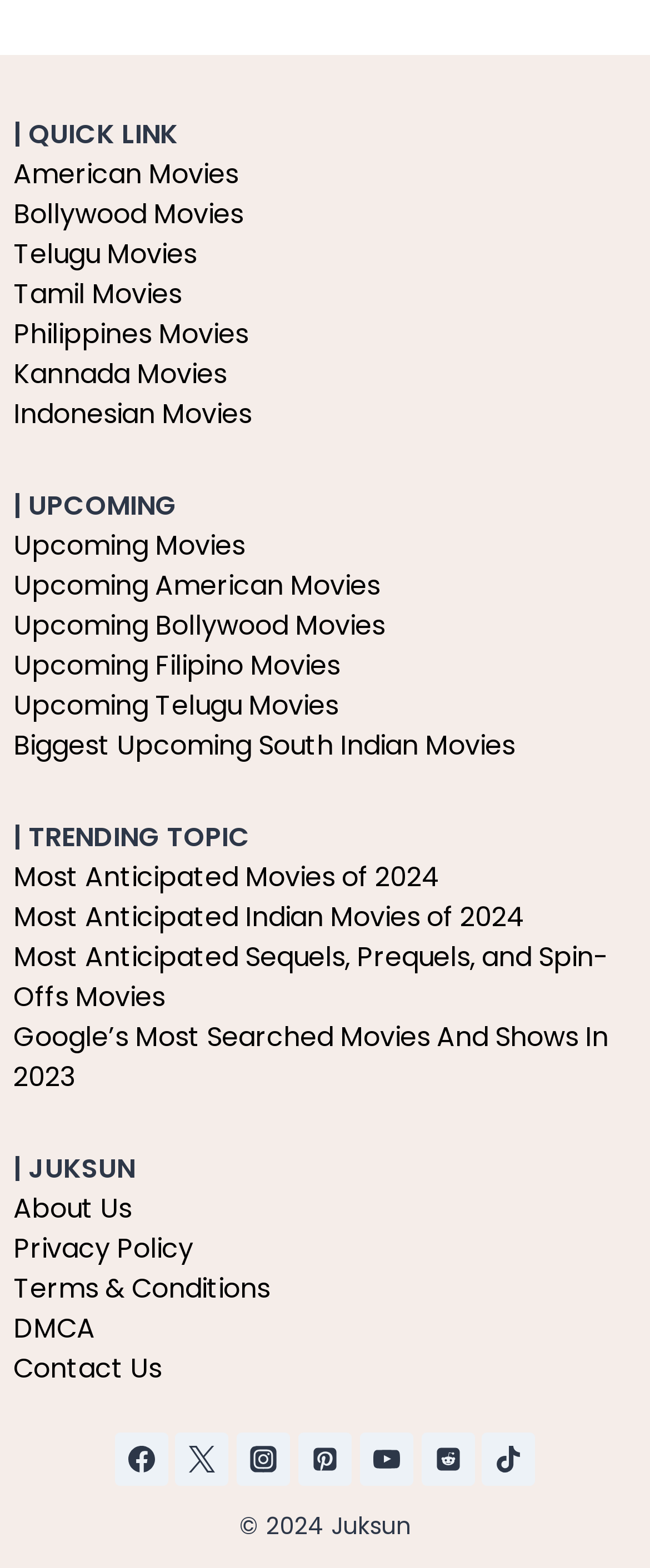Using the description "Biggest Upcoming South Indian Movies", locate and provide the bounding box of the UI element.

[0.021, 0.464, 0.792, 0.488]